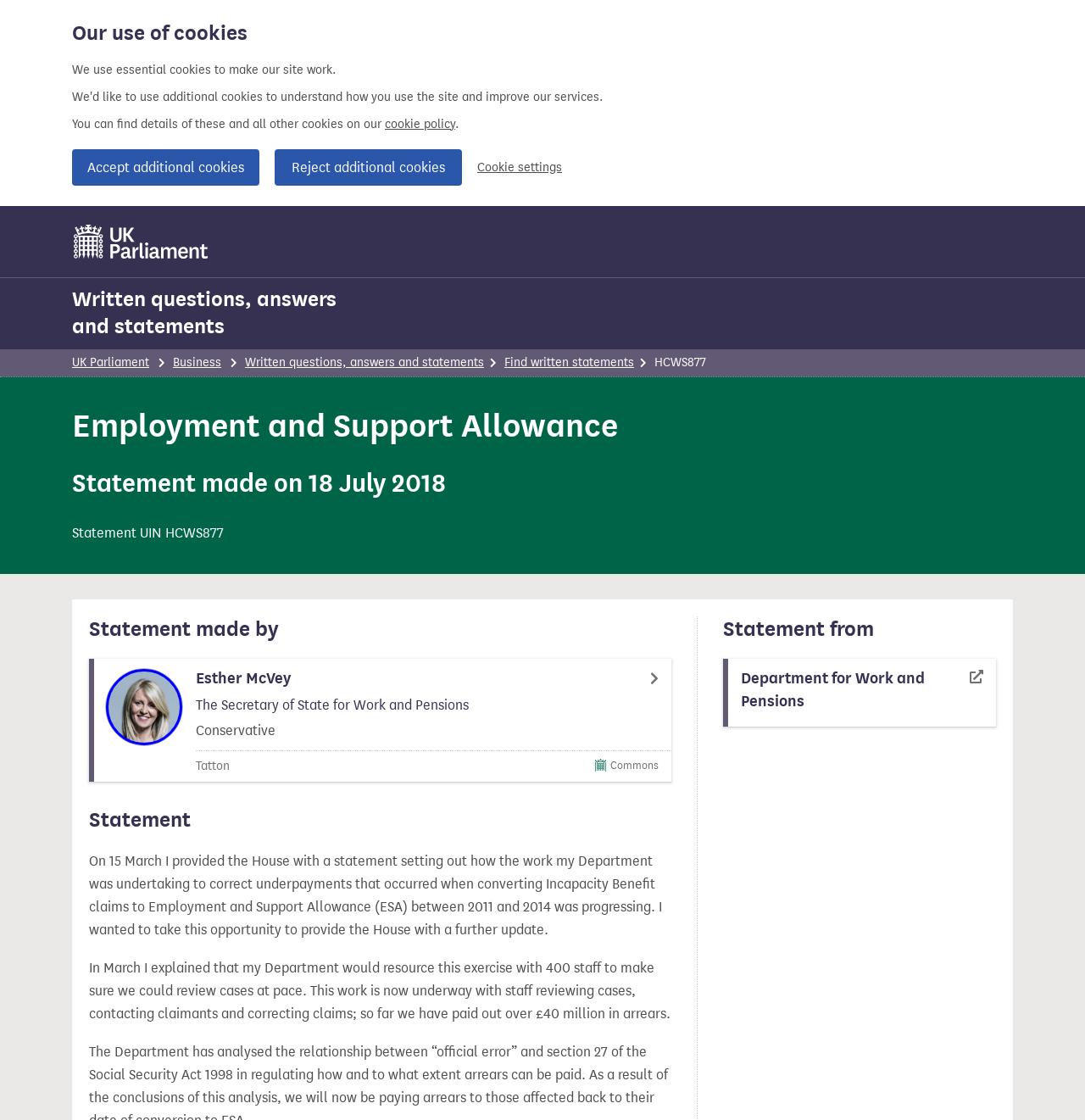Please answer the following question using a single word or phrase: 
What is the topic of the statement made by Esther McVey?

Employment and Support Allowance